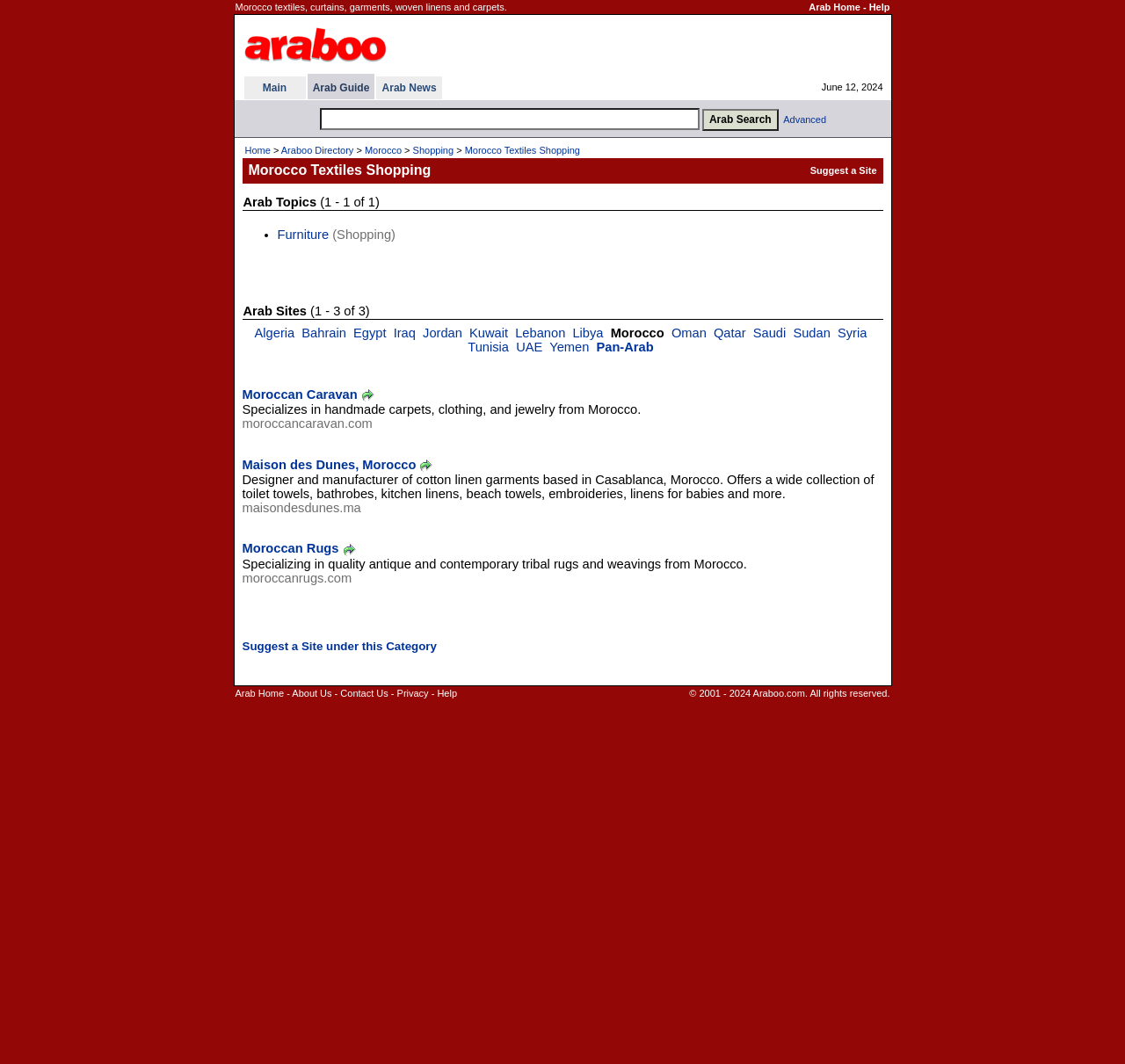Please identify the bounding box coordinates of the clickable area that will fulfill the following instruction: "Check the 'Rewards' section". The coordinates should be in the format of four float numbers between 0 and 1, i.e., [left, top, right, bottom].

None